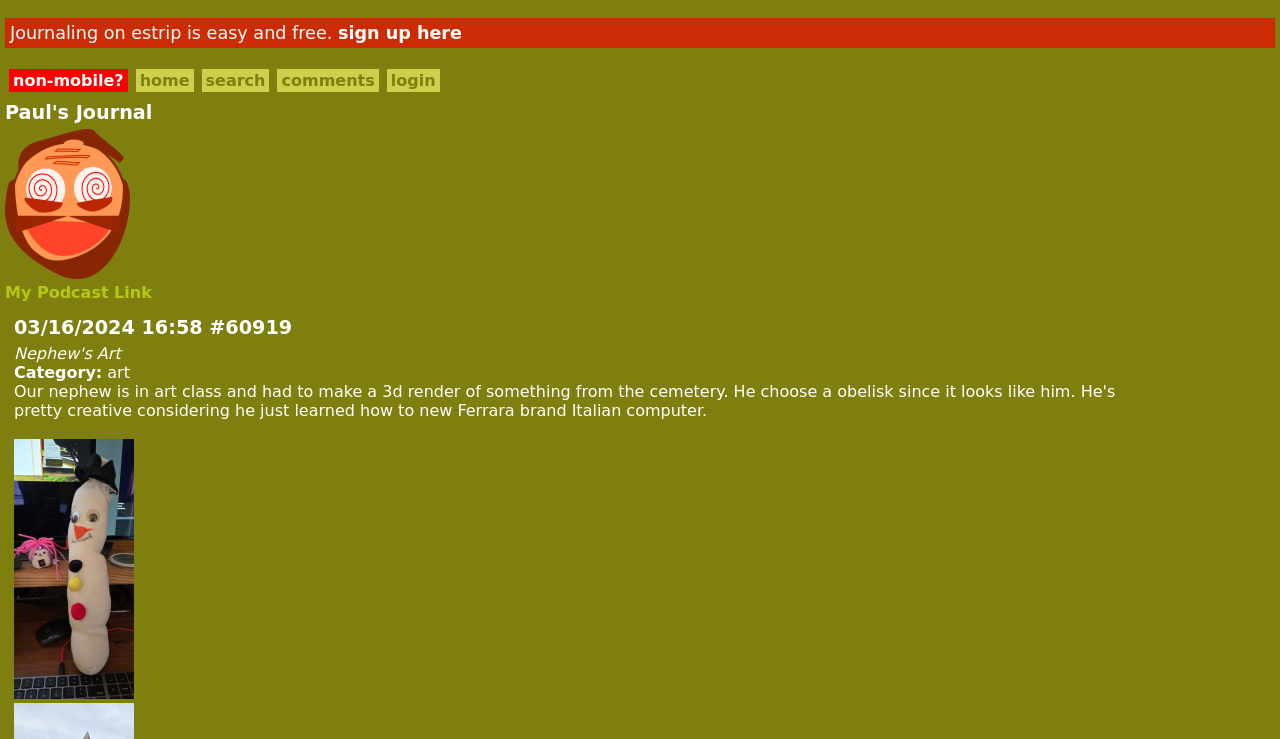Kindly respond to the following question with a single word or a brief phrase: 
What is the date of the latest post?

03/16/2024